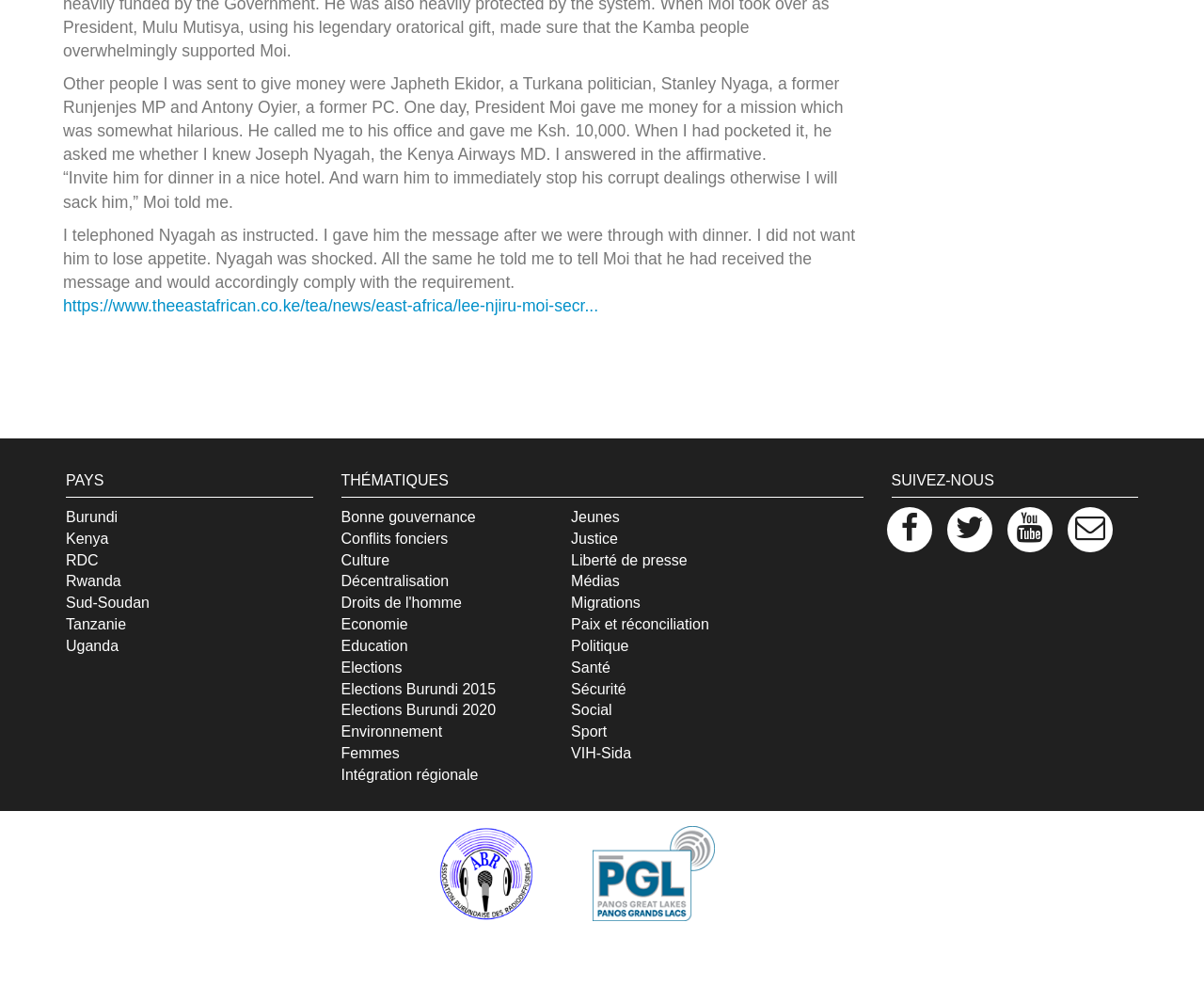Please determine the bounding box coordinates of the clickable area required to carry out the following instruction: "Check the latest news on Twitter". The coordinates must be four float numbers between 0 and 1, represented as [left, top, right, bottom].

[0.793, 0.518, 0.817, 0.552]